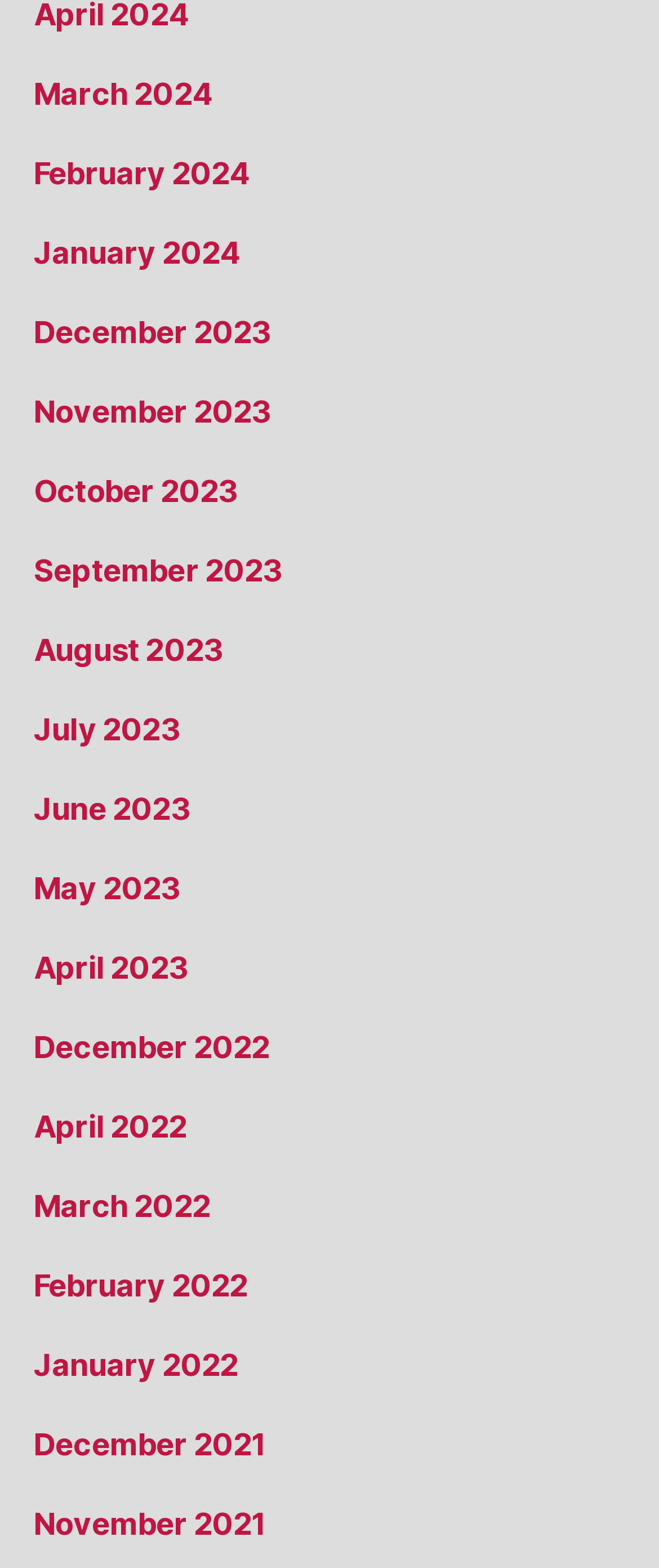Please identify the bounding box coordinates of the element's region that I should click in order to complete the following instruction: "check November 2023". The bounding box coordinates consist of four float numbers between 0 and 1, i.e., [left, top, right, bottom].

[0.051, 0.251, 0.412, 0.273]